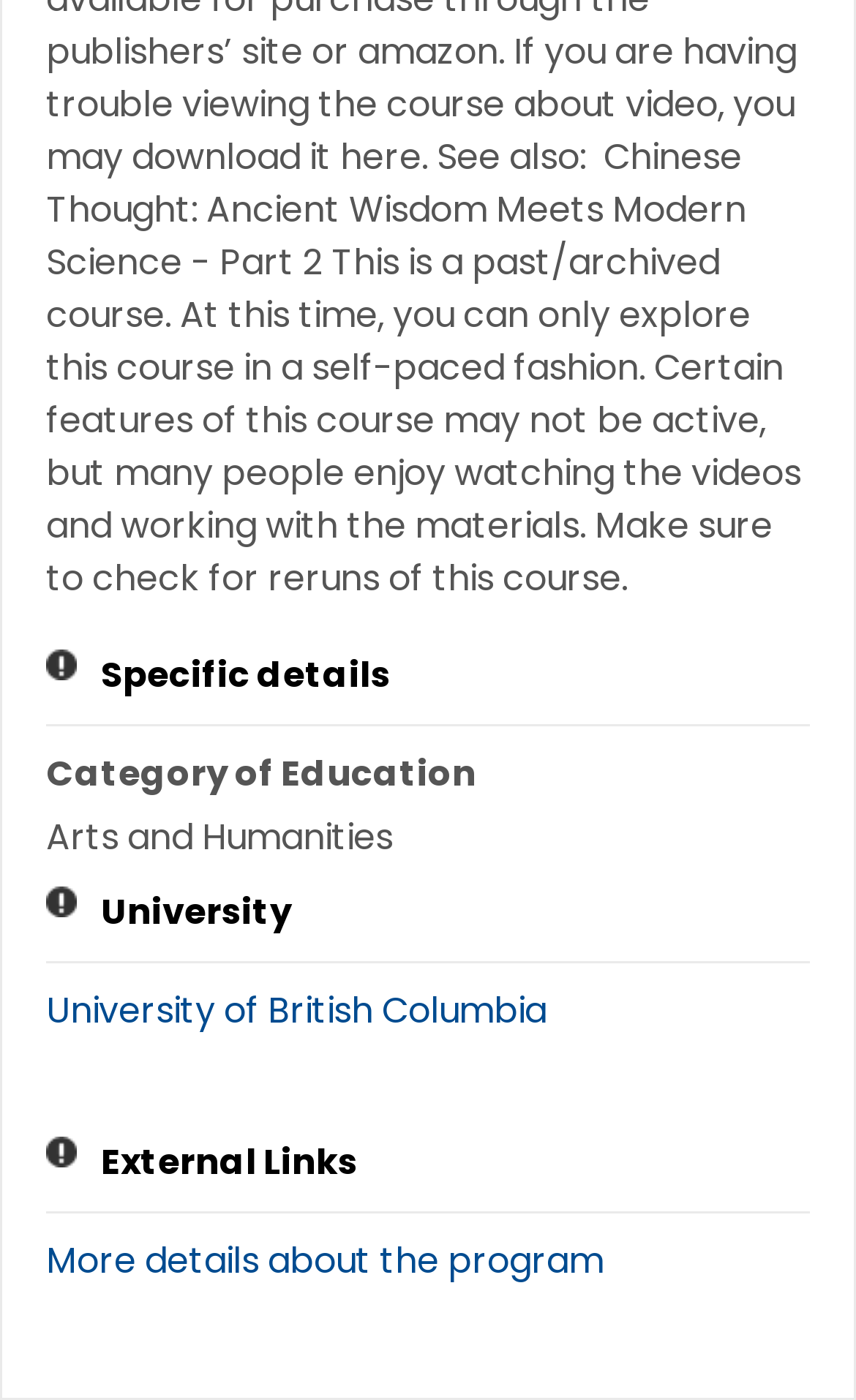Using the webpage screenshot, find the UI element described by More details about the program. Provide the bounding box coordinates in the format (top-left x, top-left y, bottom-right x, bottom-right y), ensuring all values are floating point numbers between 0 and 1.

[0.054, 0.882, 0.705, 0.918]